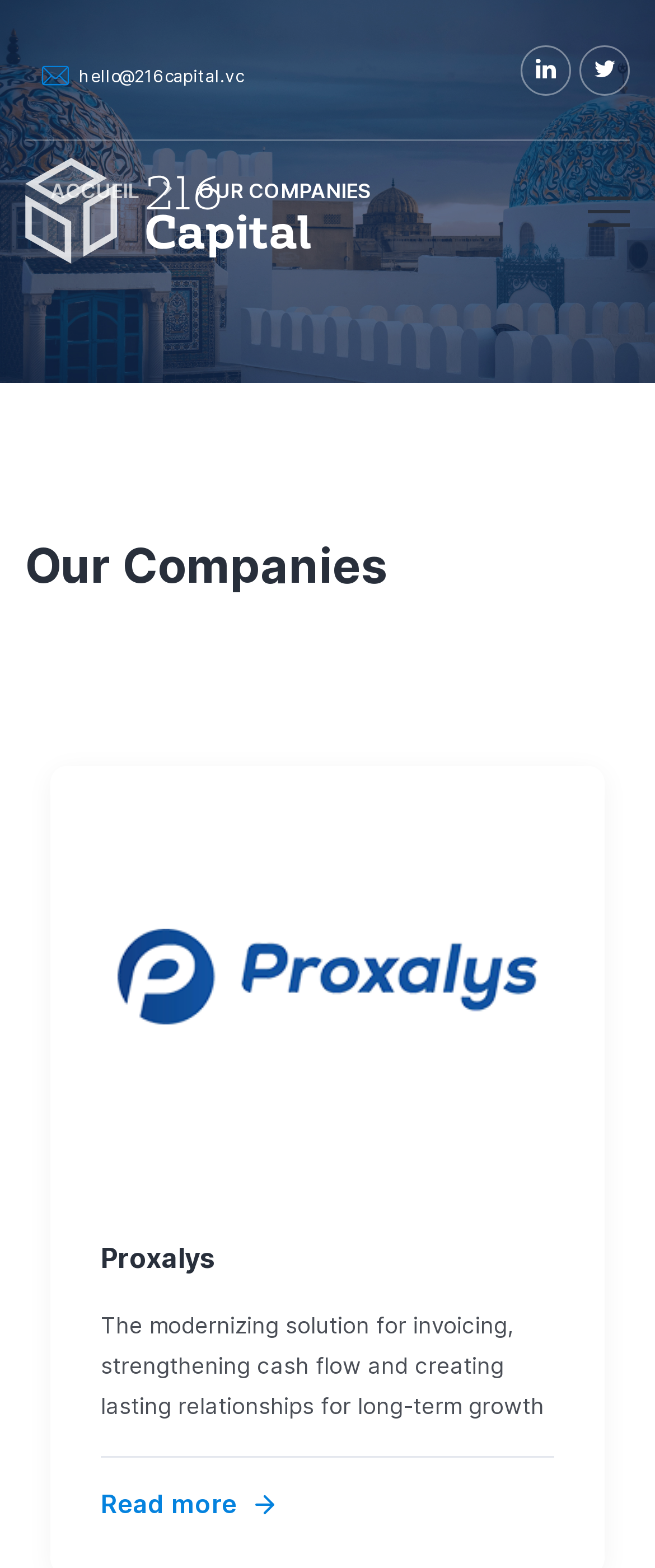Find the bounding box of the UI element described as follows: "Read more".

[0.154, 0.929, 0.846, 0.973]